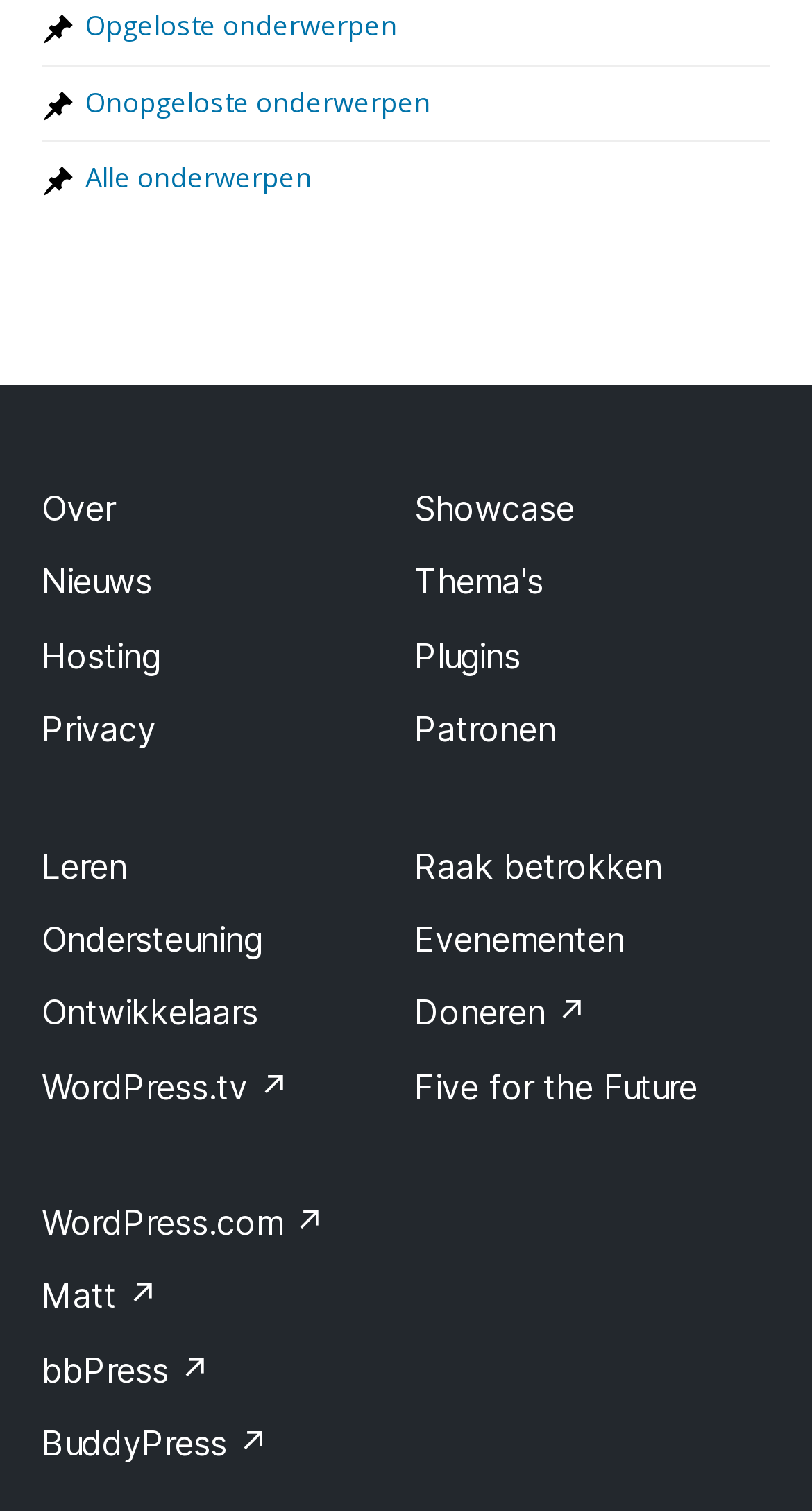Specify the bounding box coordinates of the element's region that should be clicked to achieve the following instruction: "Go to the news page". The bounding box coordinates consist of four float numbers between 0 and 1, in the format [left, top, right, bottom].

[0.051, 0.371, 0.187, 0.399]